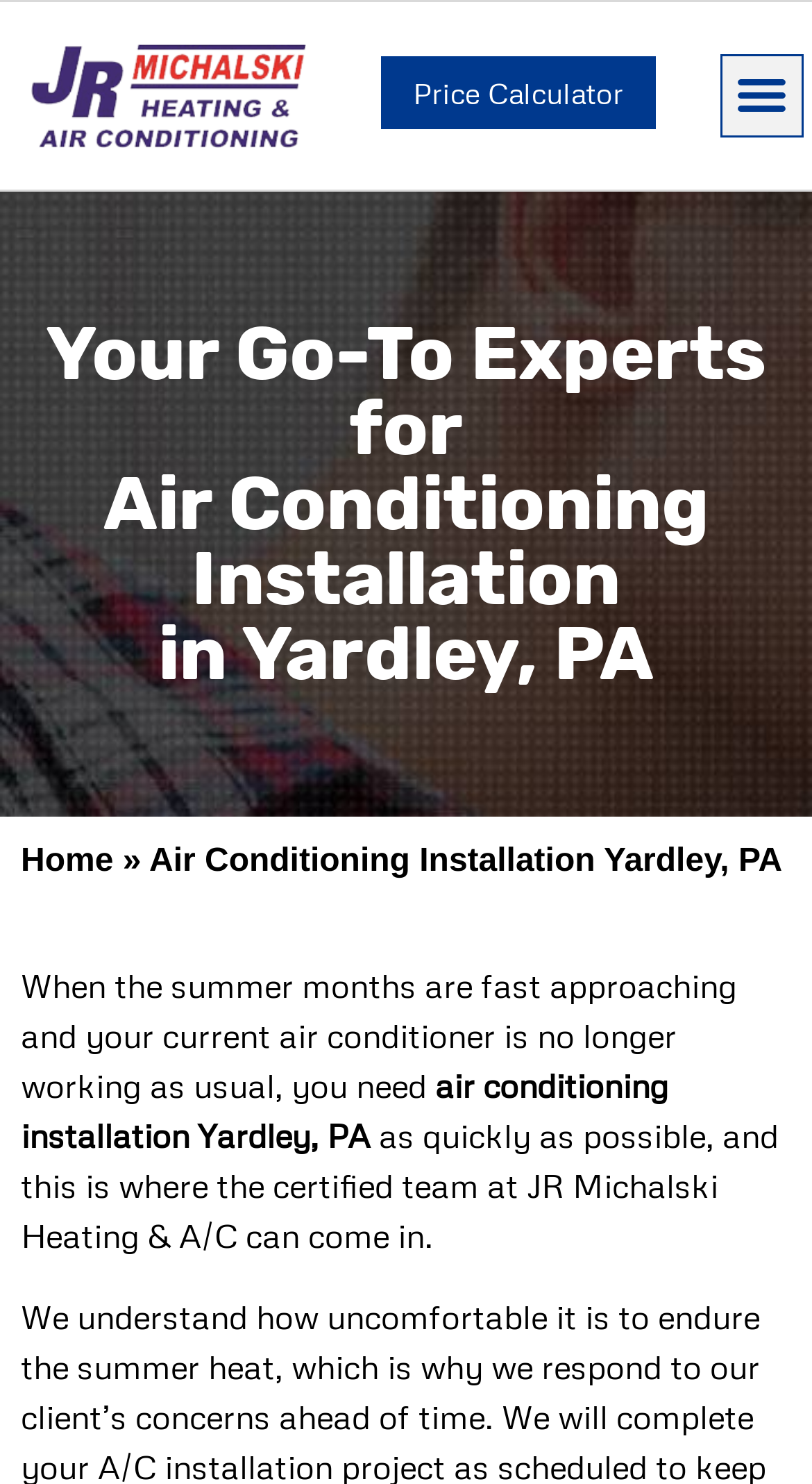Locate the bounding box coordinates of the UI element described by: "air conditioning installation Yardley, PA". The bounding box coordinates should consist of four float numbers between 0 and 1, i.e., [left, top, right, bottom].

[0.026, 0.717, 0.823, 0.778]